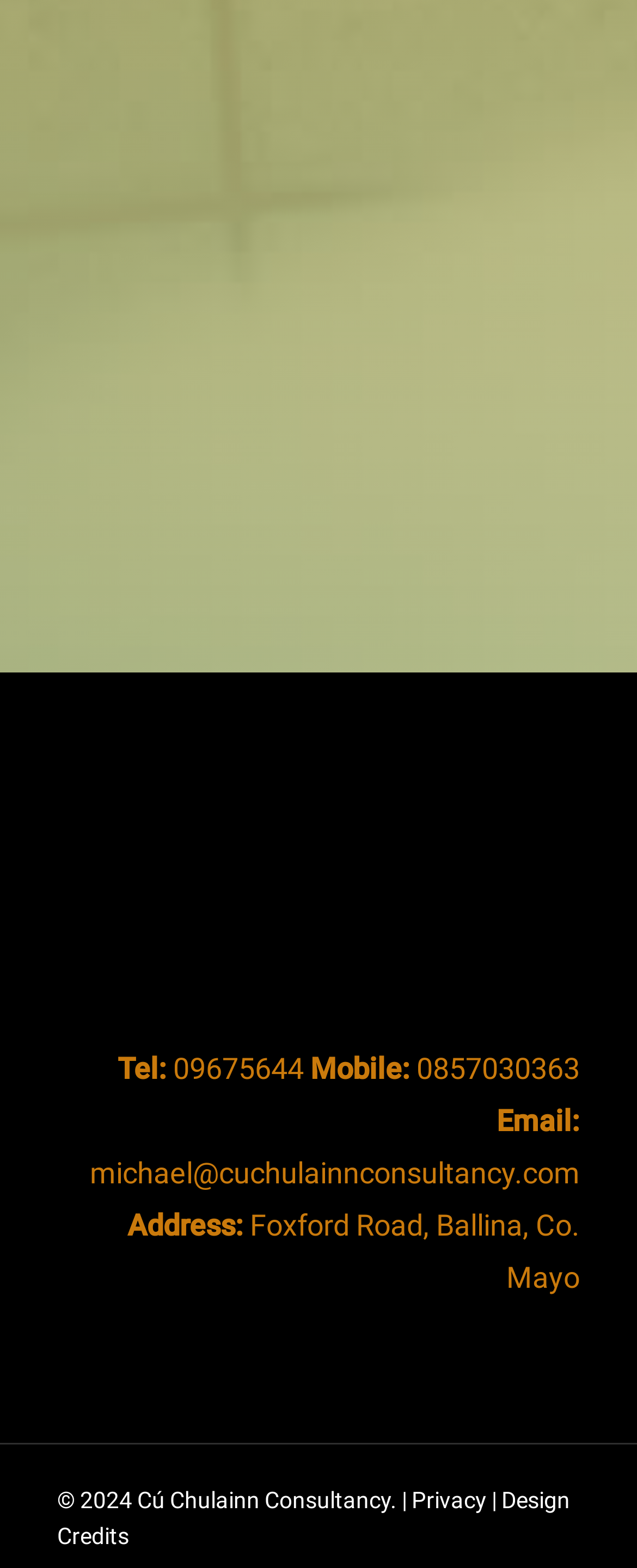Provide a single word or phrase to answer the given question: 
What is the phone number?

09675644